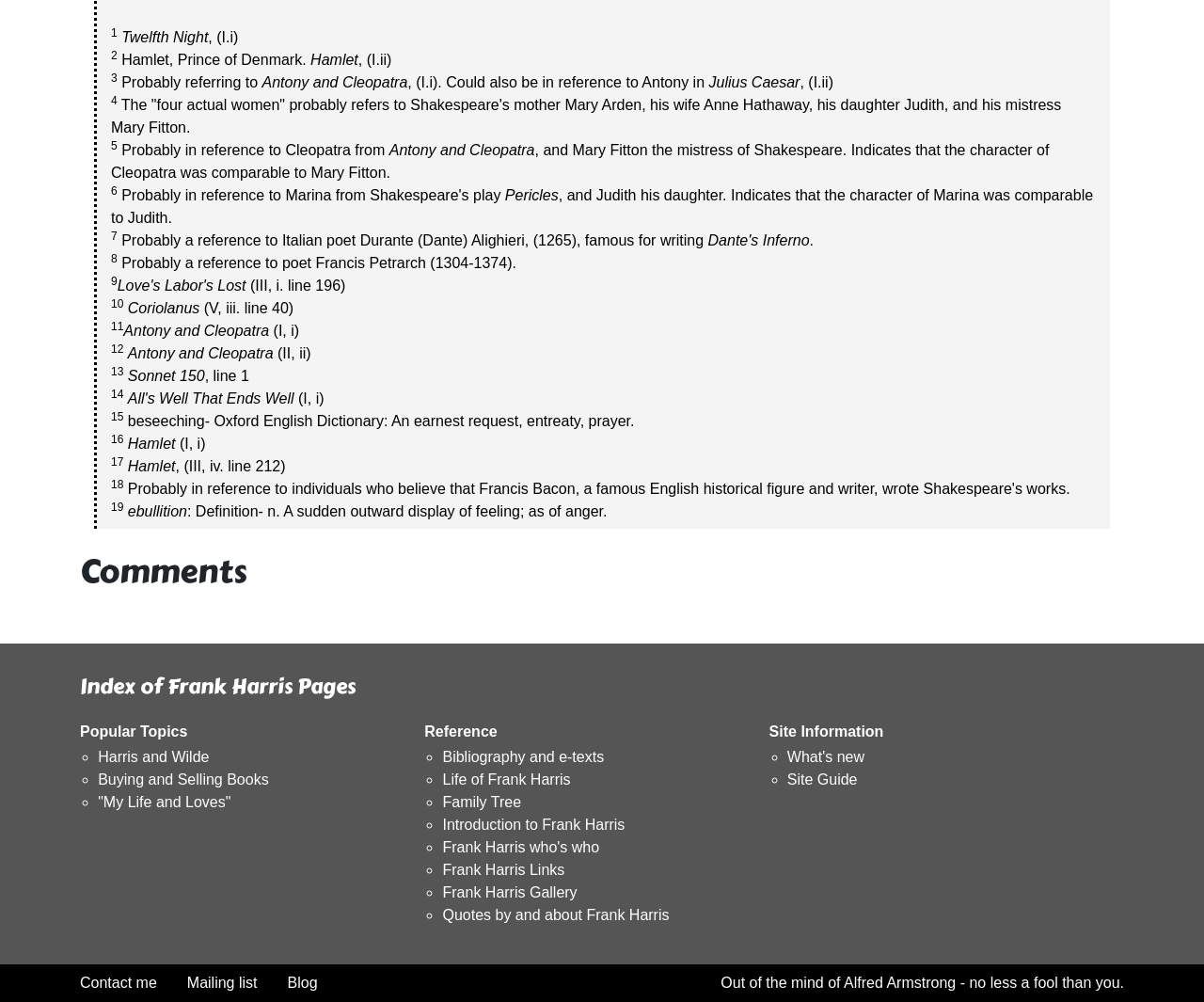Determine the bounding box coordinates for the element that should be clicked to follow this instruction: "View 'Comments'". The coordinates should be given as four float numbers between 0 and 1, in the format [left, top, right, bottom].

[0.066, 0.552, 0.934, 0.59]